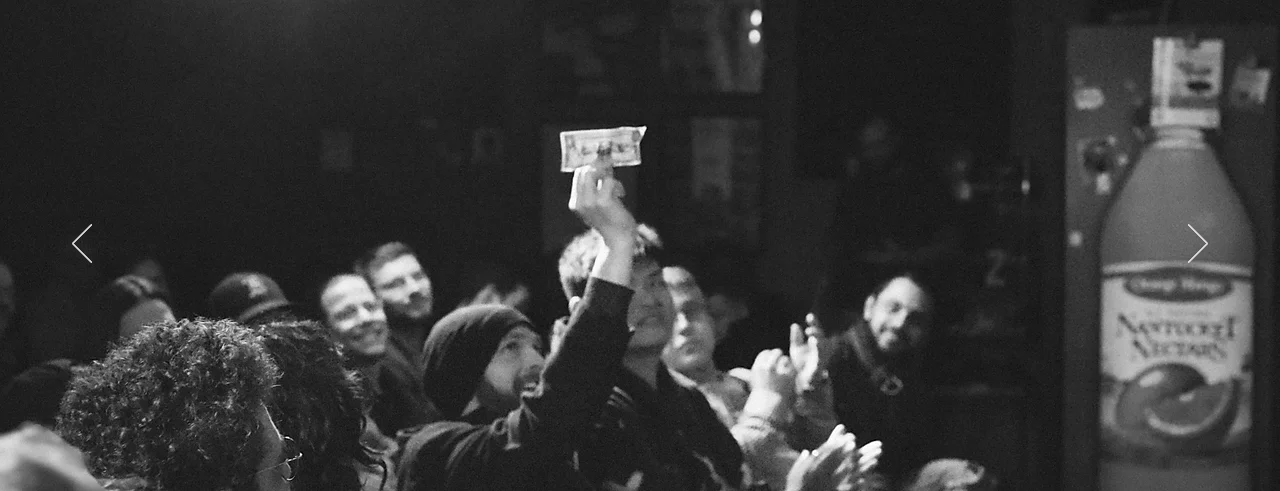Answer the question below in one word or phrase:
What is the audience's mood?

Amused and captivated